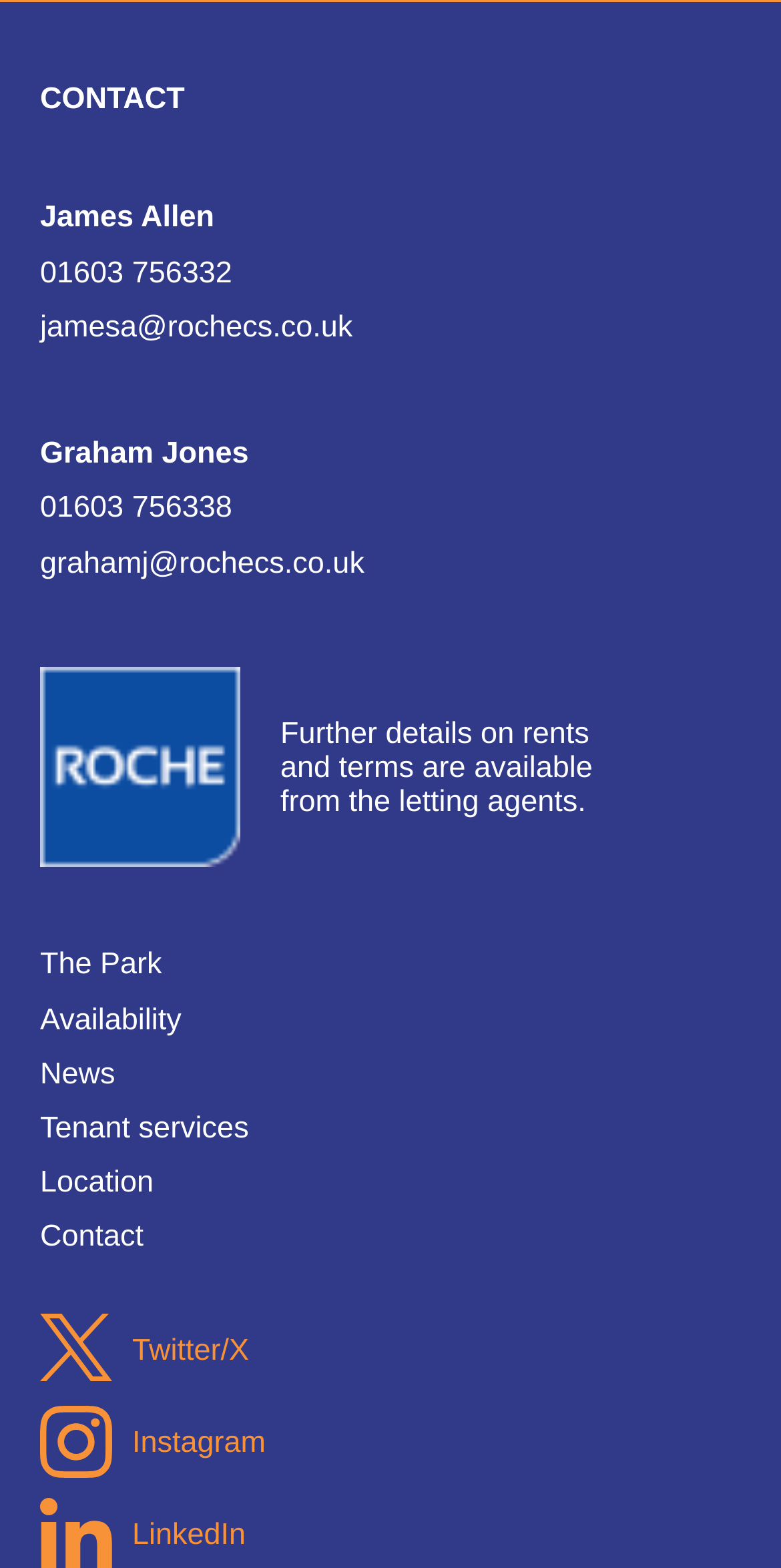How many agents are listed on this page?
Answer the question with a single word or phrase by looking at the picture.

2